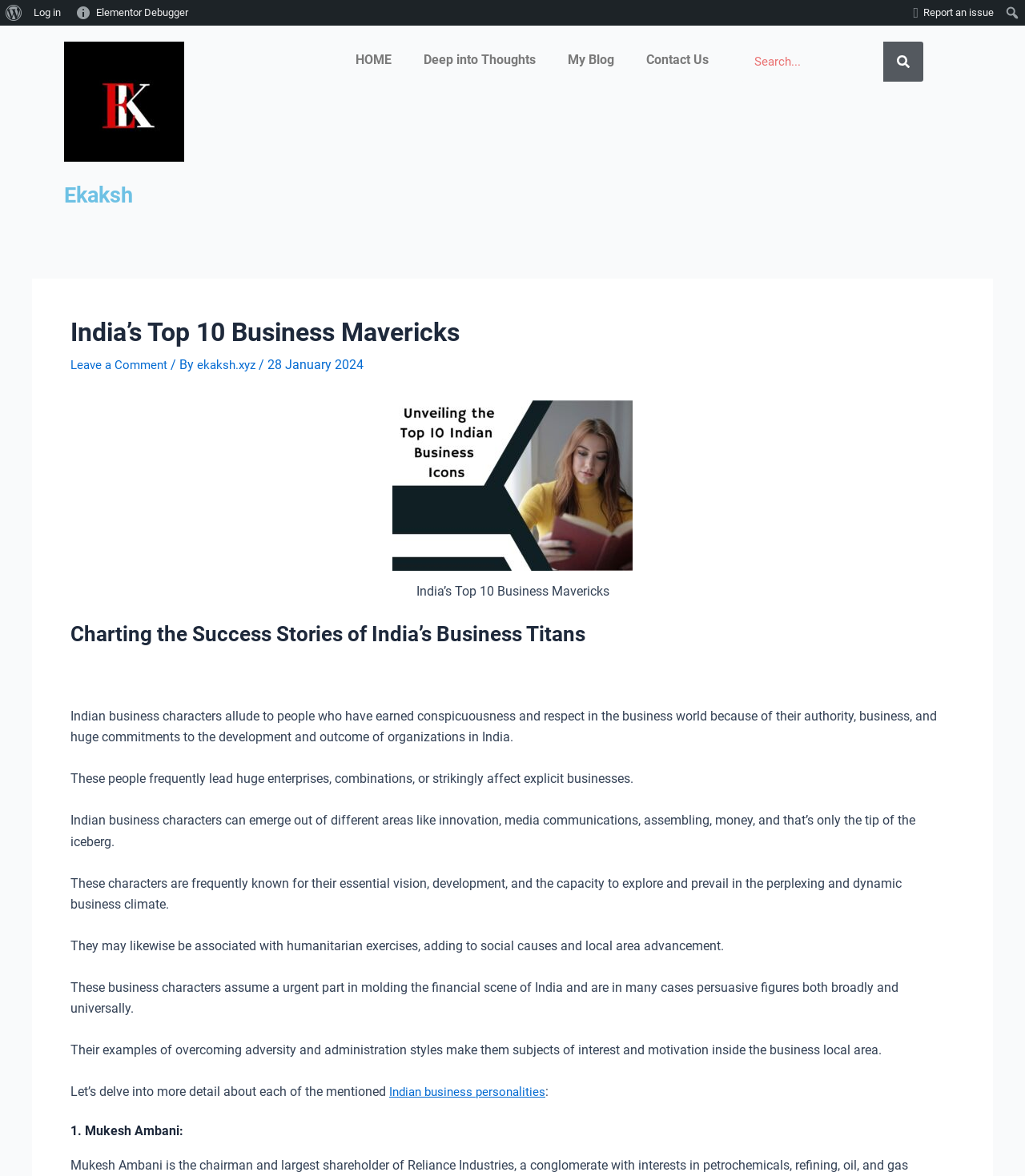Please answer the following question using a single word or phrase: What is the topic of the article?

India's Top 10 Business Mavericks